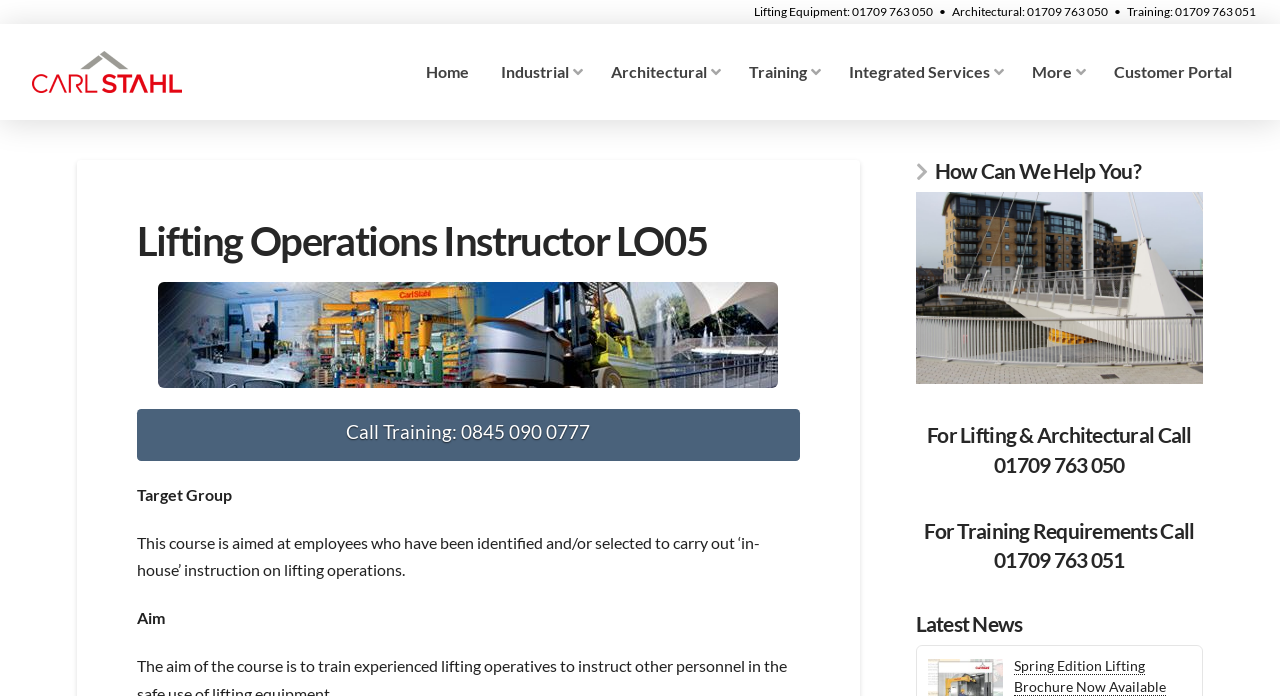Summarize the webpage in an elaborate manner.

This webpage is about a course for lifting operations instructors, specifically the LO05 course provided by Carl Stahl Evita. At the top left corner, there is a logo of Carl Stahl Evita, accompanied by a horizontal navigation menu with links to different sections of the website, including Home, Industrial, Architectural, Training, Integrated Services, More, and Customer Portal.

Below the navigation menu, there is a header section with a heading that reads "Lifting Operations Instructor LO05". To the right of the header, there is an image. Below the header, there is a call-to-action link to contact the training department.

The main content of the webpage is divided into sections. The first section has a heading "Target Group" and a paragraph of text that describes the target audience for the course, which are employees who have been identified and/or selected to carry out in-house instruction on lifting operations. The next section has a heading "Aim" but does not have any accompanying text.

To the right of the main content, there is a sidebar with several sections. The first section has a heading "How Can We Help You?" and an image. The next section has a heading with contact information for lifting and architectural inquiries, and another section has a heading with contact information for training requirements. There is also a section with a heading "Latest News" and a link to a news article about a lifting brochure.

Overall, the webpage provides information about the LO05 course, including its target audience and aim, as well as contact information for different departments and a news section.